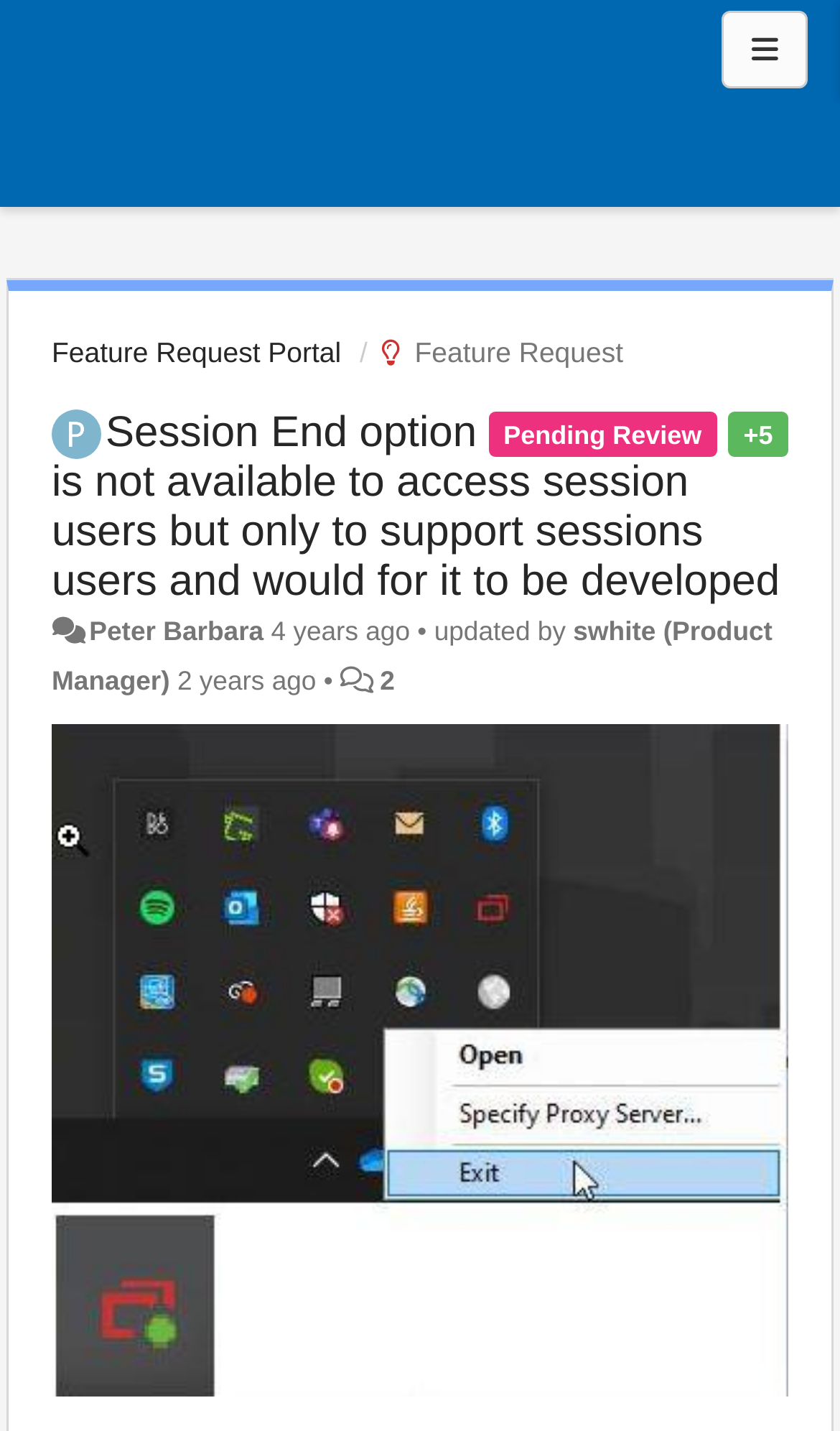Consider the image and give a detailed and elaborate answer to the question: 
Who submitted the feature request?

I found the answer by looking at the link element with the text 'Peter Barbara' which is located near the text '4 years ago', indicating that Peter Barbara is the one who submitted the feature request.